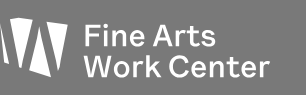Please give a concise answer to this question using a single word or phrase: 
What type of arts does the center support?

visual and literary